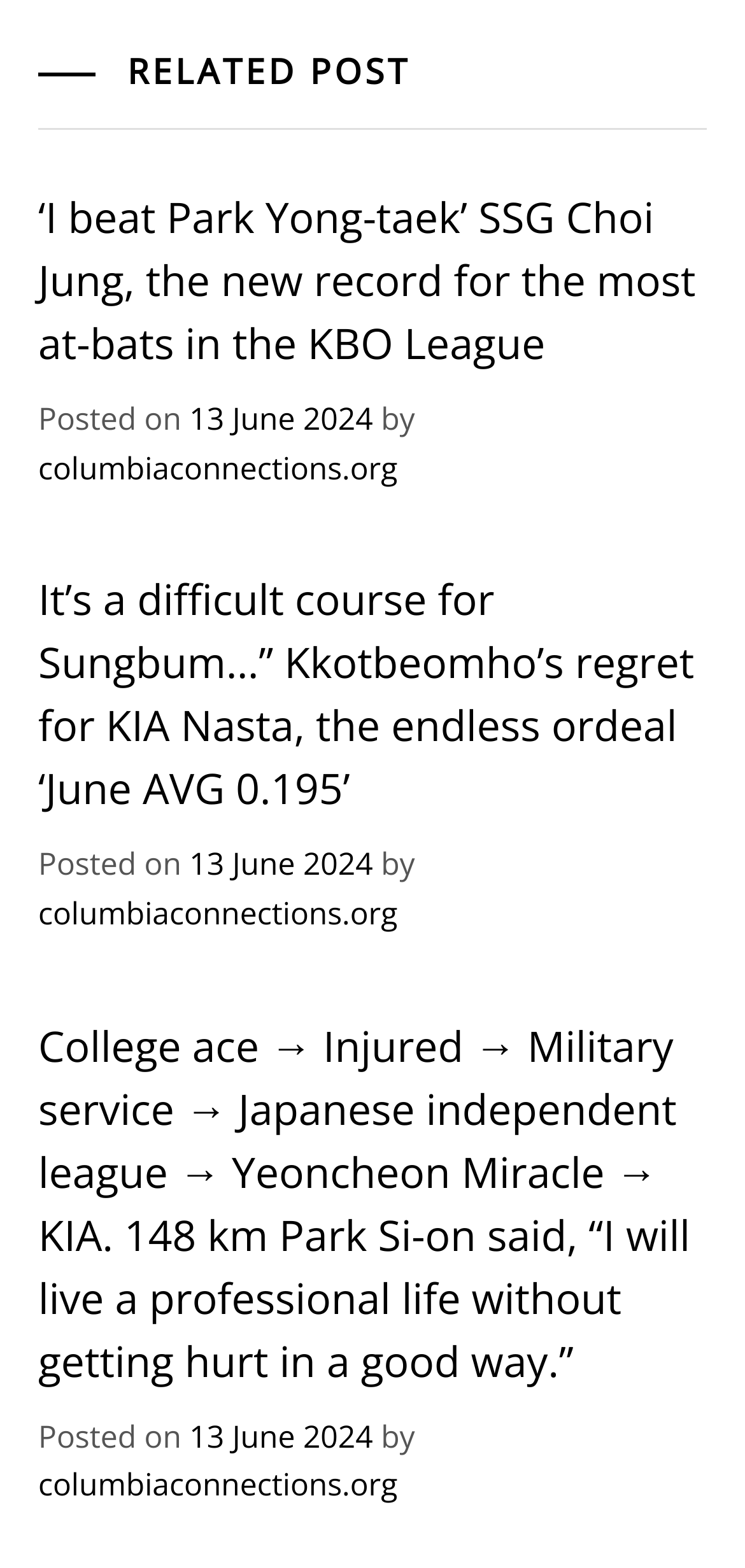What is the title of the first article?
Based on the image, answer the question with as much detail as possible.

The first article's title can be found in the heading element with the text '‘I beat Park Yong-taek’ SSG Choi Jung, the new record for the most at-bats in the KBO League' which is a child element of the first article element.